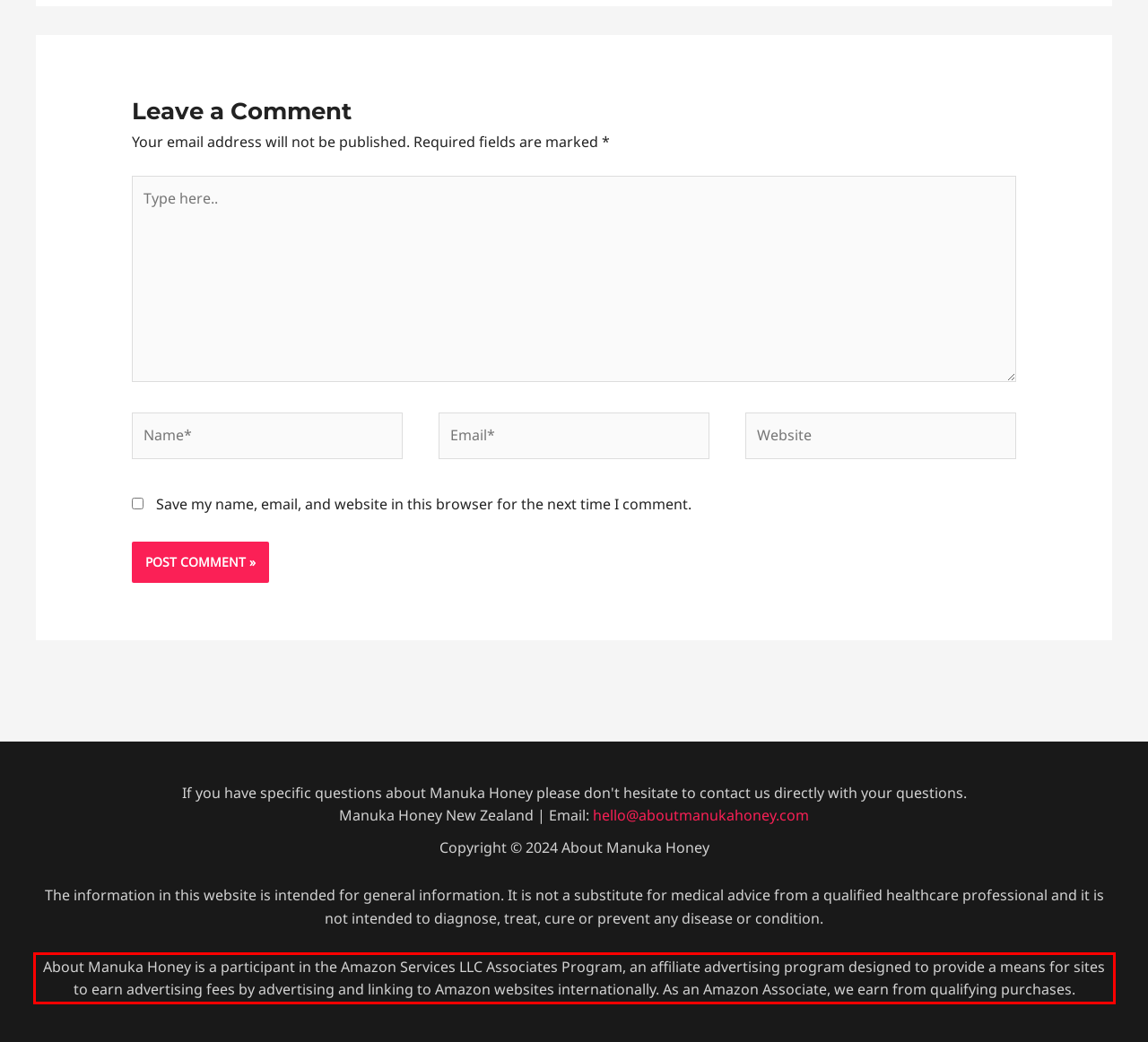Please extract the text content from the UI element enclosed by the red rectangle in the screenshot.

About Manuka Honey is a participant in the Amazon Services LLC Associates Program, an affiliate advertising program designed to provide a means for sites to earn advertising fees by advertising and linking to Amazon websites internationally. As an Amazon Associate, we earn from qualifying purchases.